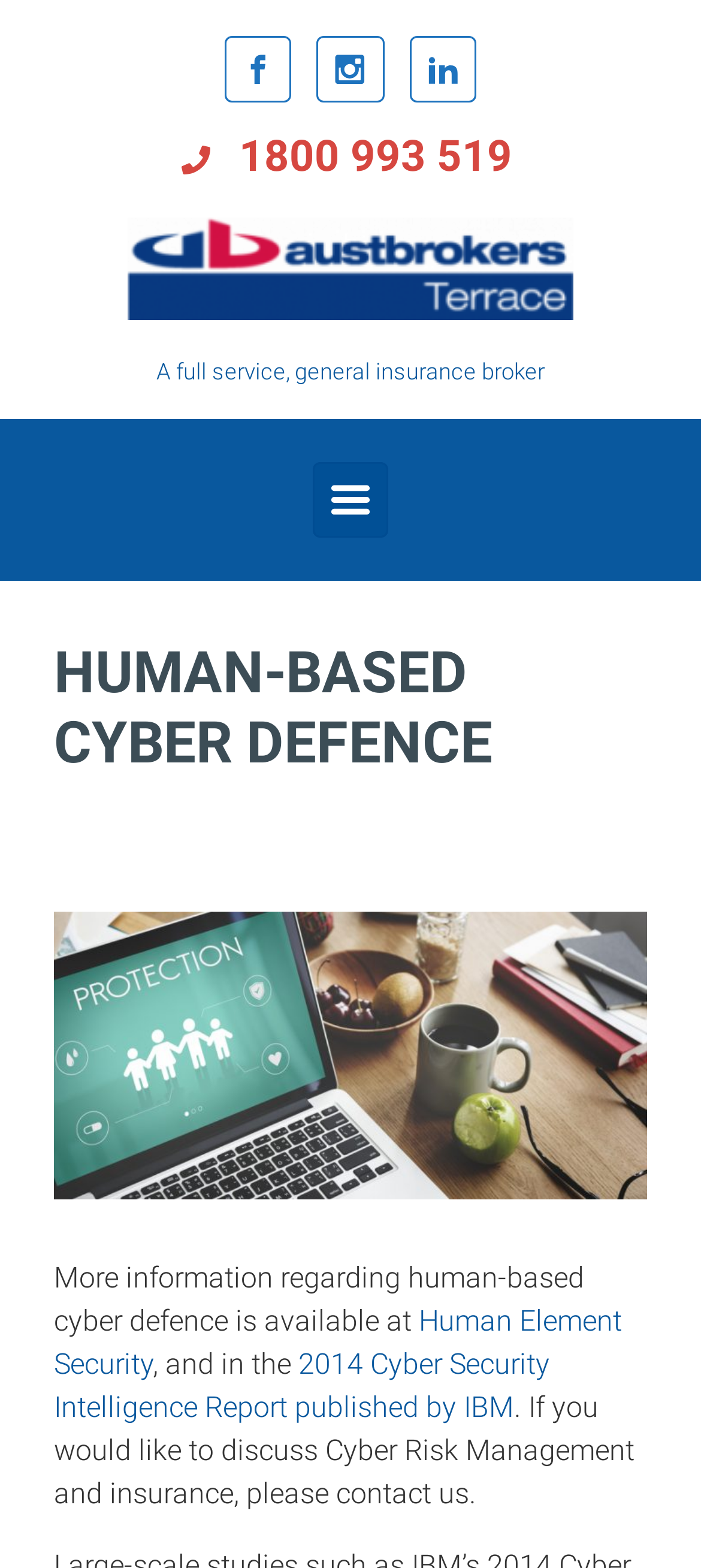Carefully examine the image and provide an in-depth answer to the question: Where can I find more information about human-based cyber defence?

I found the answer by reading the text that says 'More information regarding human-based cyber defence is available at Human Element Security' which is located near the middle of the page.